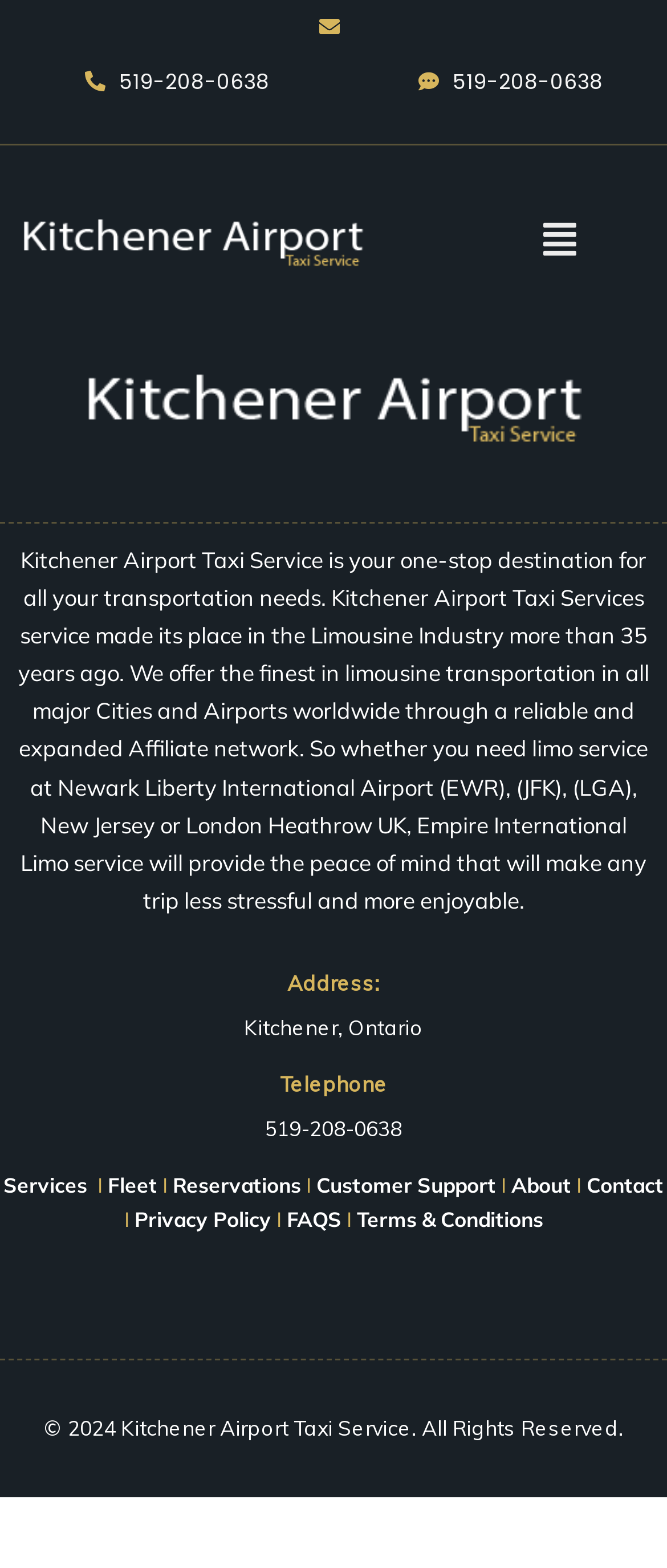Please provide a detailed answer to the question below by examining the image:
What is the location of Kitchener Airport Taxi Service?

The location can be found in the 'Address' section of the webpage, which is located below the main content area. It is mentioned as 'Kitchener, Ontario'.